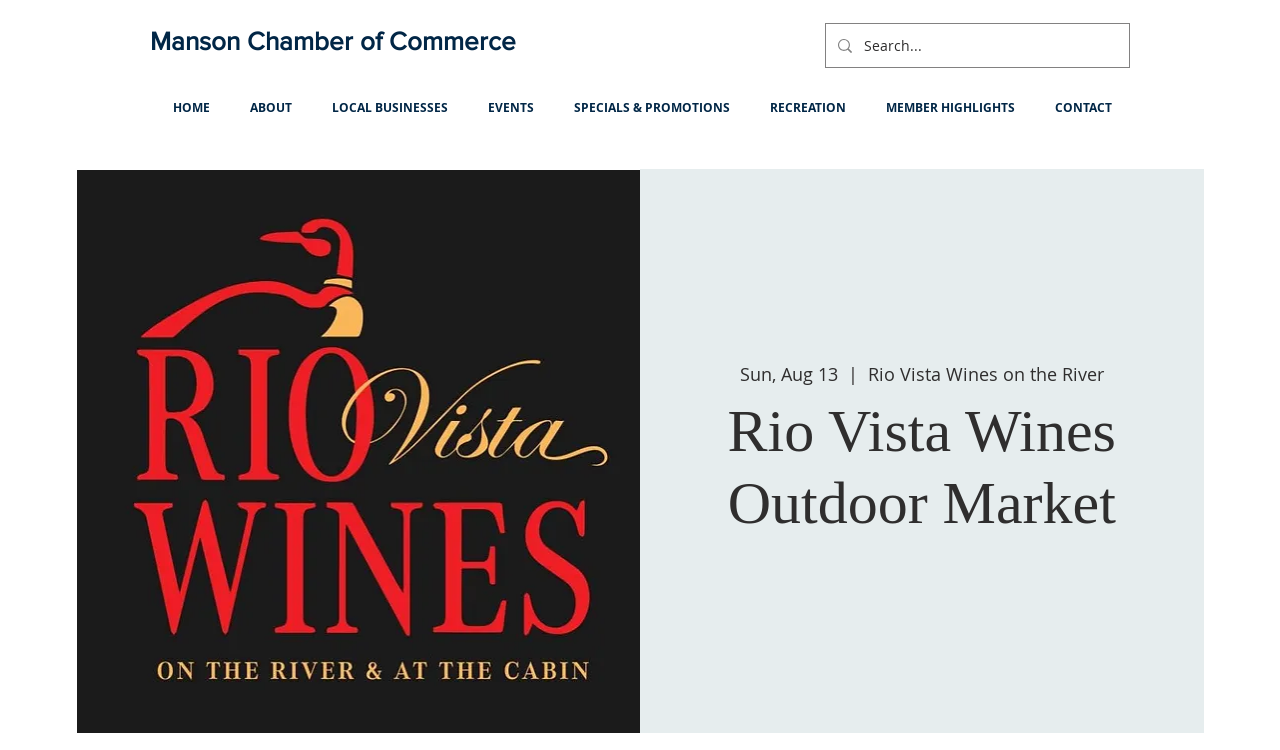Please specify the bounding box coordinates of the clickable section necessary to execute the following command: "Check the events".

[0.366, 0.13, 0.433, 0.158]